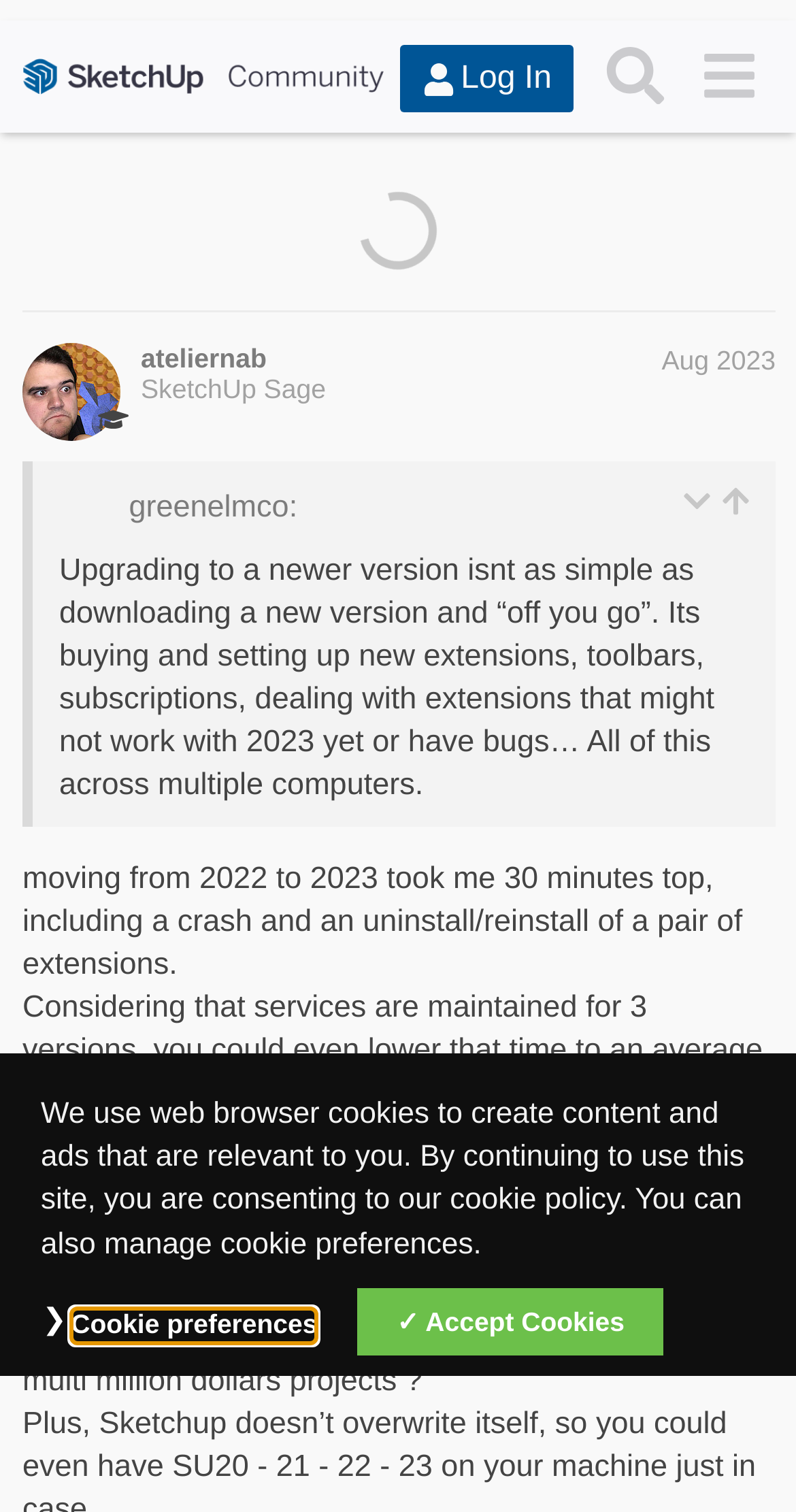Determine the bounding box coordinates of the clickable area required to perform the following instruction: "Click on the 'Reply' button". The coordinates should be represented as four float numbers between 0 and 1: [left, top, right, bottom].

[0.729, 0.025, 0.952, 0.071]